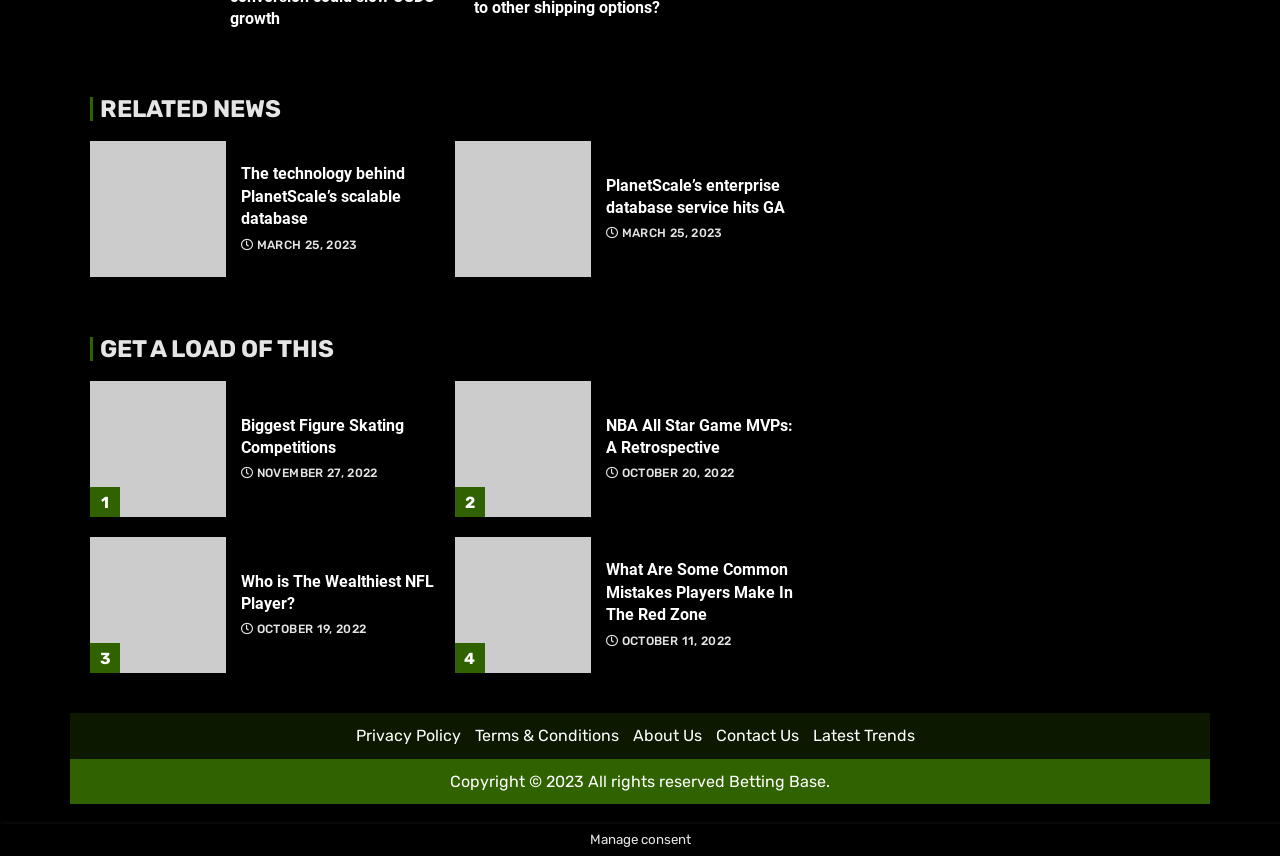Look at the image and give a detailed response to the following question: What is the copyright year mentioned at the bottom of the page?

I looked at the StaticText element at the bottom of the page and found the text 'Copyright © 2023 All rights reserved Betting Base.' which mentions the year 2023.